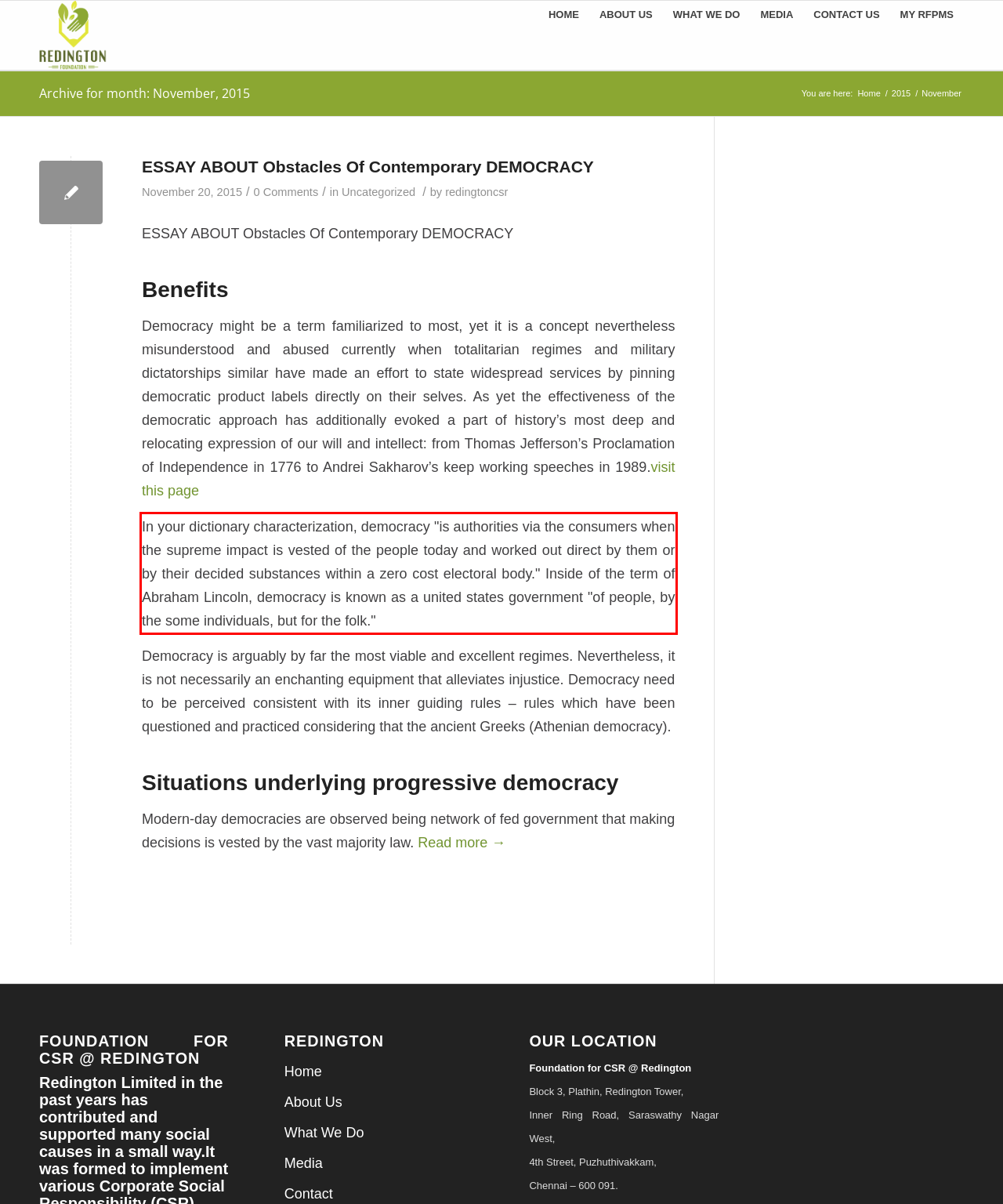There is a UI element on the webpage screenshot marked by a red bounding box. Extract and generate the text content from within this red box.

In your dictionary characterization, democracy "is authorities via the consumers when the supreme impact is vested of the people today and worked out direct by them or by their decided substances within a zero cost electoral body." Inside of the term of Abraham Lincoln, democracy is known as a united states government "of people, by the some individuals, but for the folk."